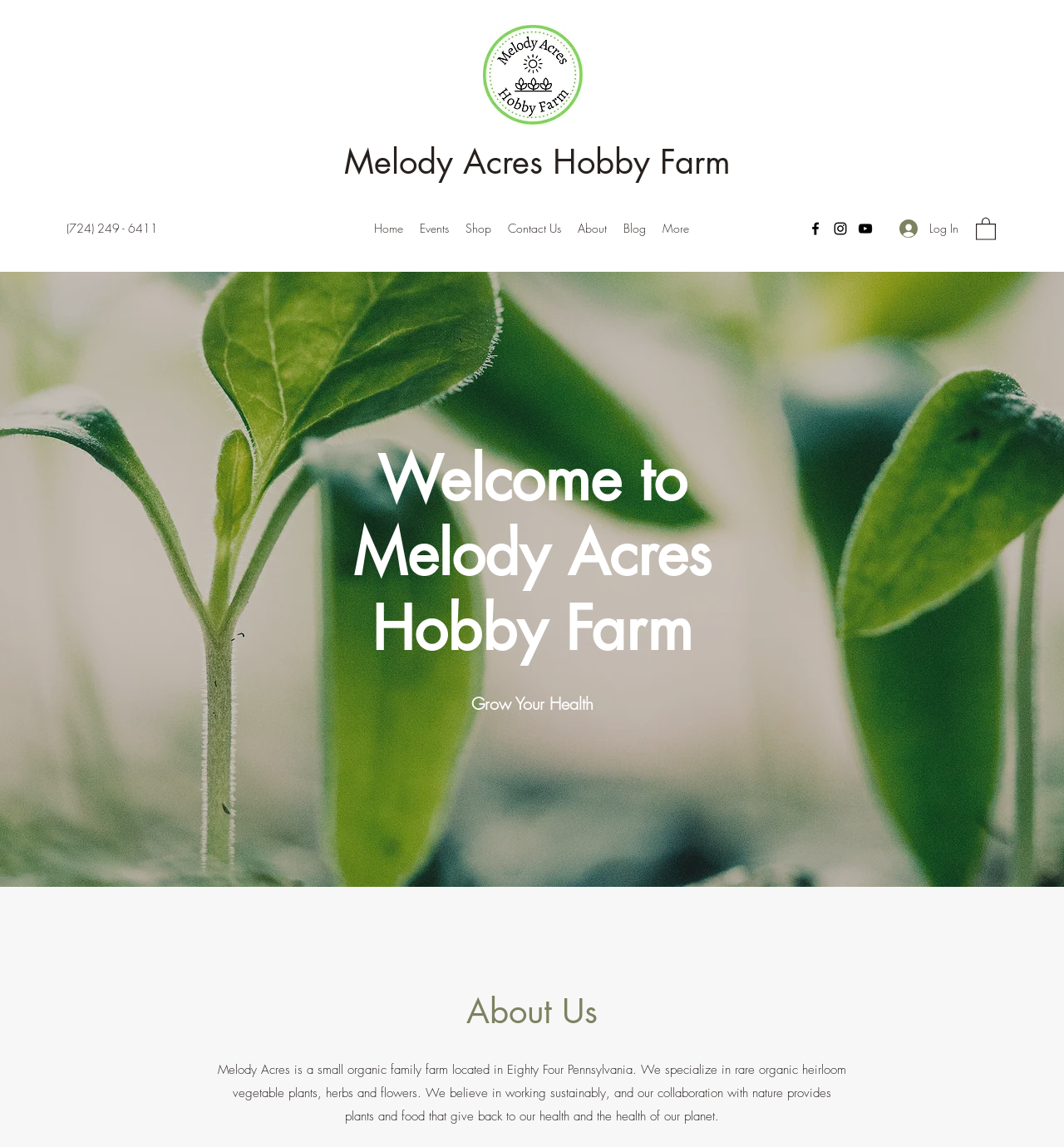Determine the bounding box for the UI element as described: "Events". The coordinates should be represented as four float numbers between 0 and 1, formatted as [left, top, right, bottom].

[0.387, 0.188, 0.43, 0.21]